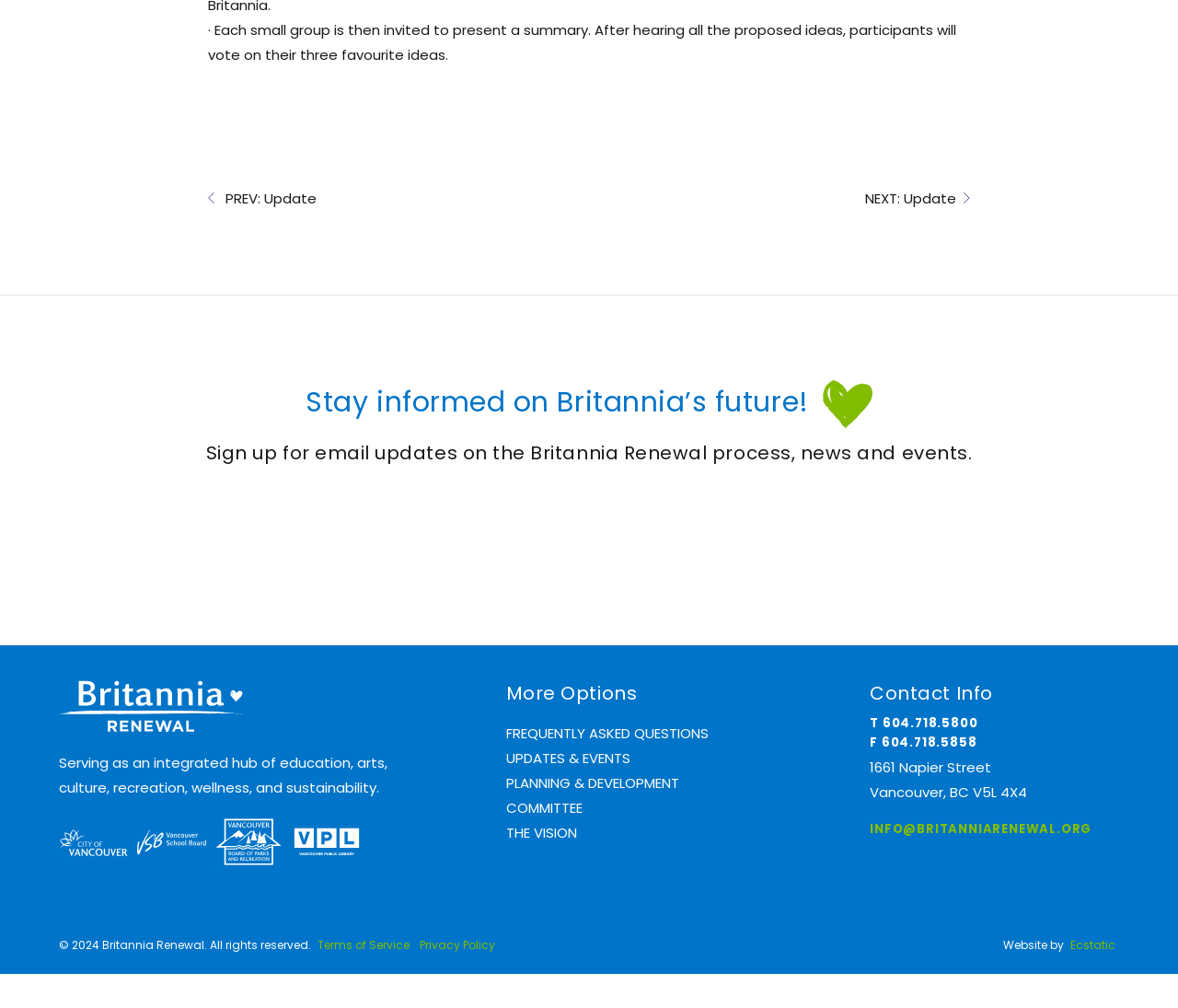Given the following UI element description: "Planning & Development Committee", find the bounding box coordinates in the webpage screenshot.

[0.429, 0.767, 0.576, 0.811]